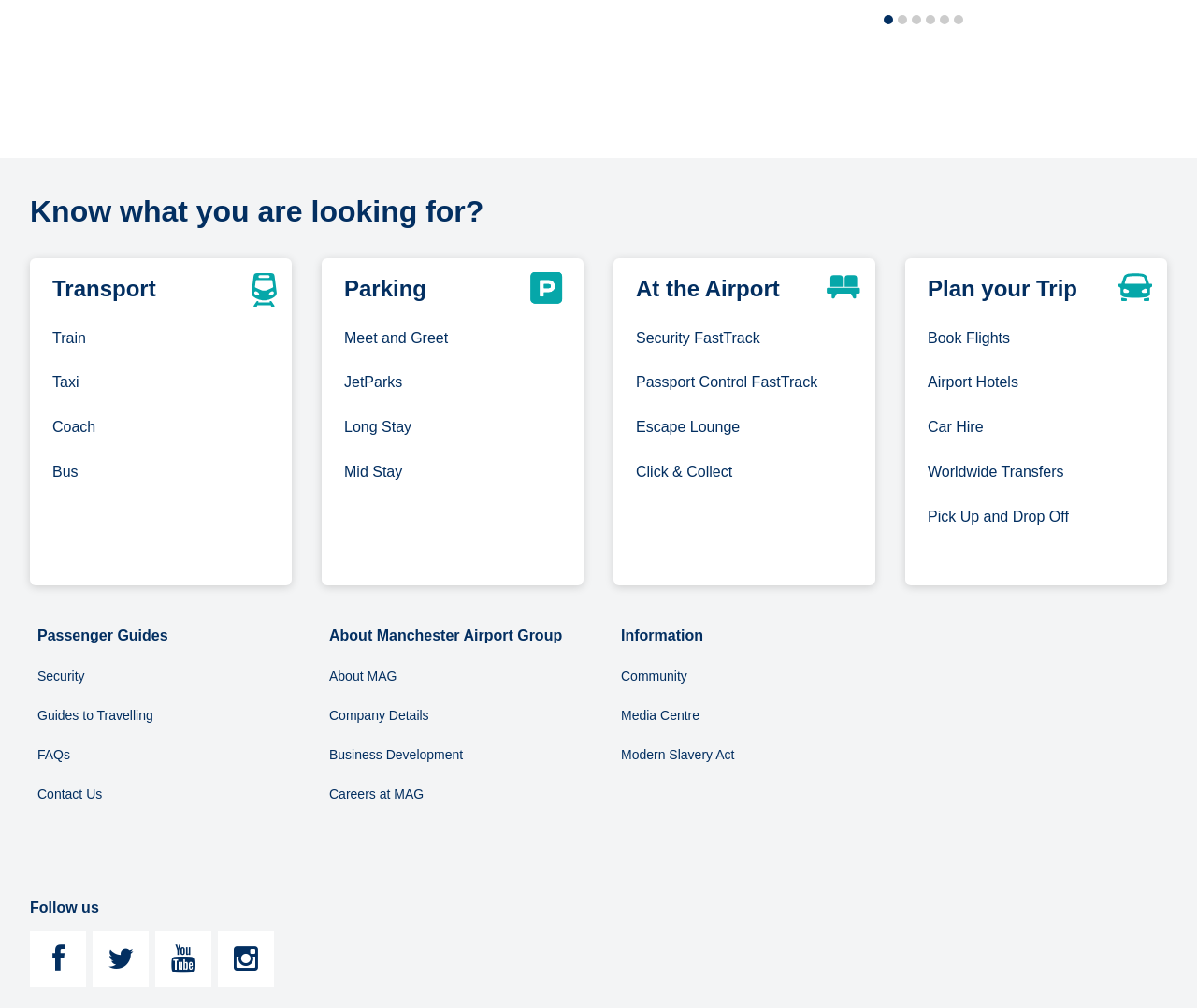Identify the bounding box coordinates of the section that should be clicked to achieve the task described: "Book Flights".

[0.775, 0.319, 0.844, 0.353]